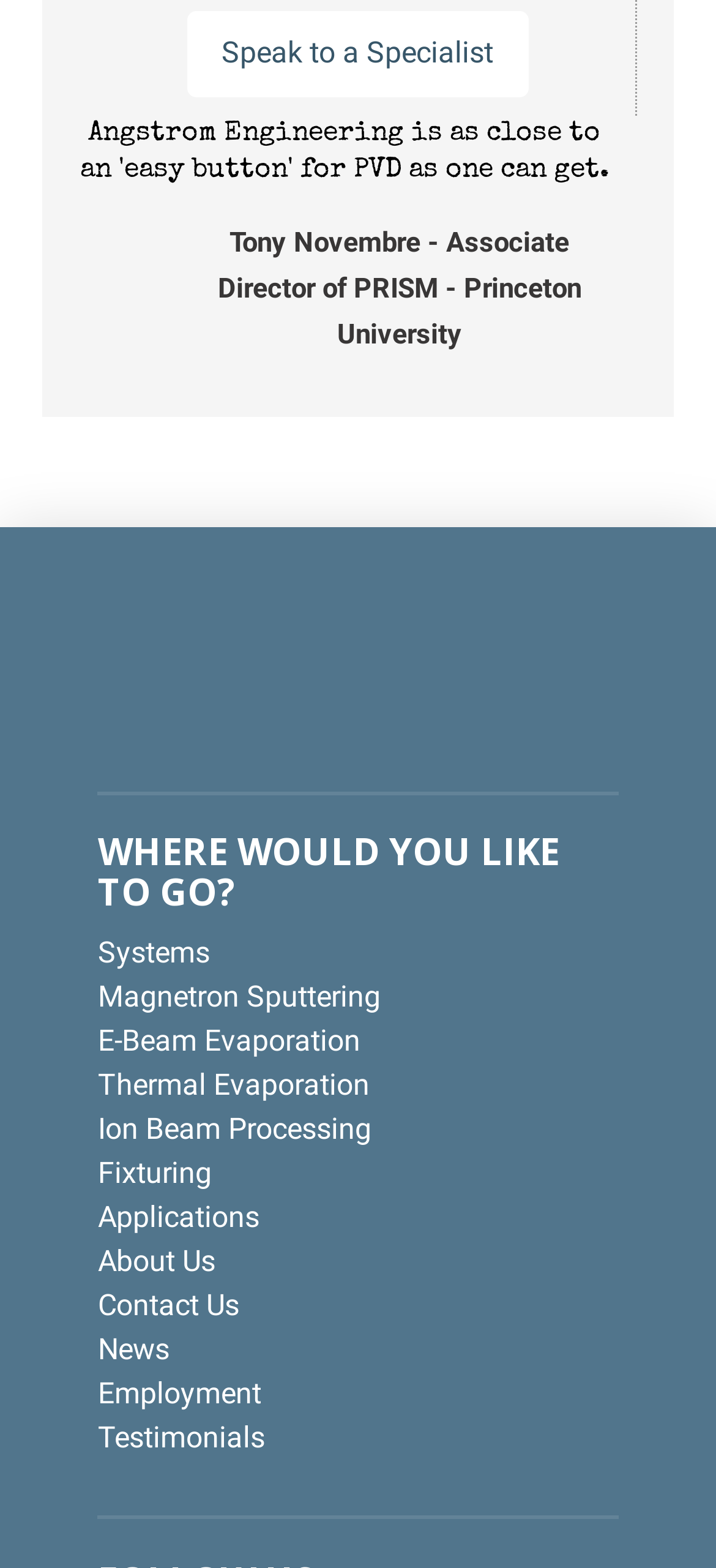What is the purpose of the button at the top of the page?
Answer the question with just one word or phrase using the image.

Speak to a Specialist